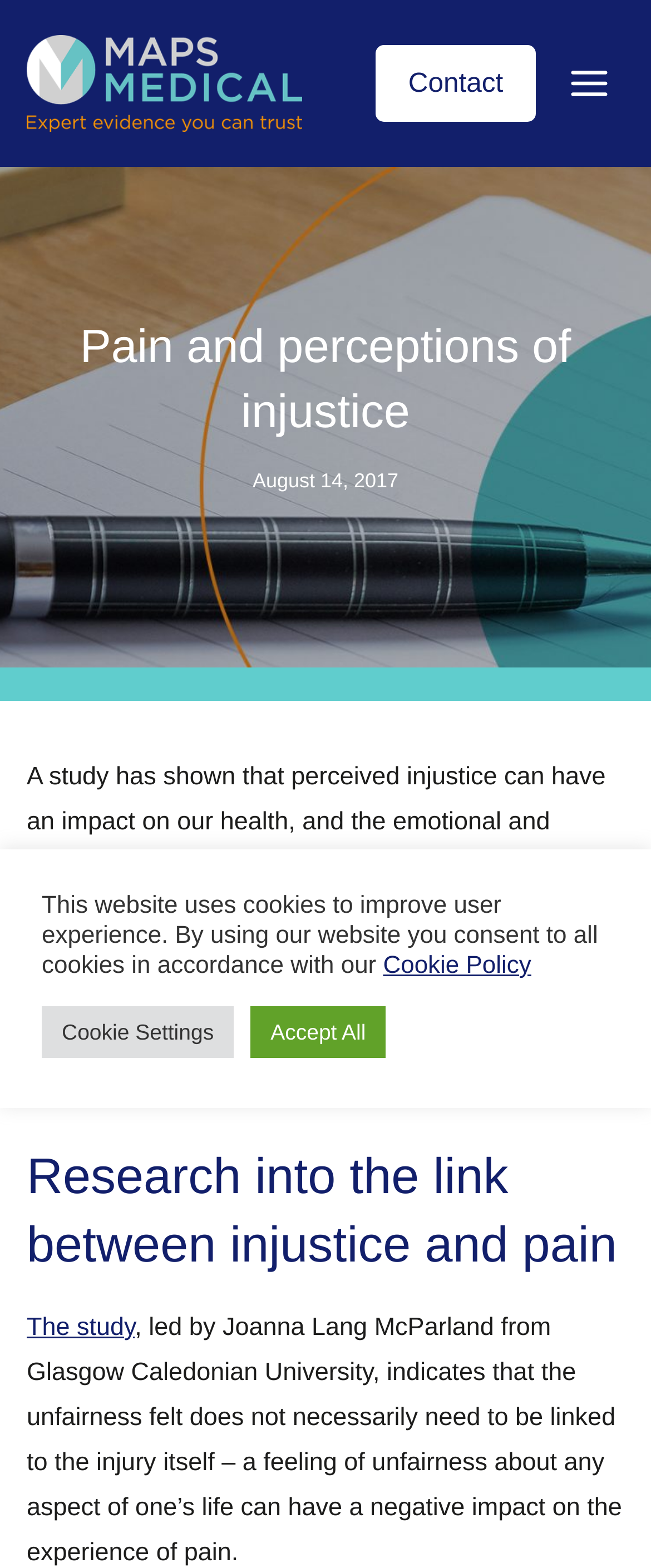What is the date of the article?
Using the image, provide a concise answer in one word or a short phrase.

August 14, 2017